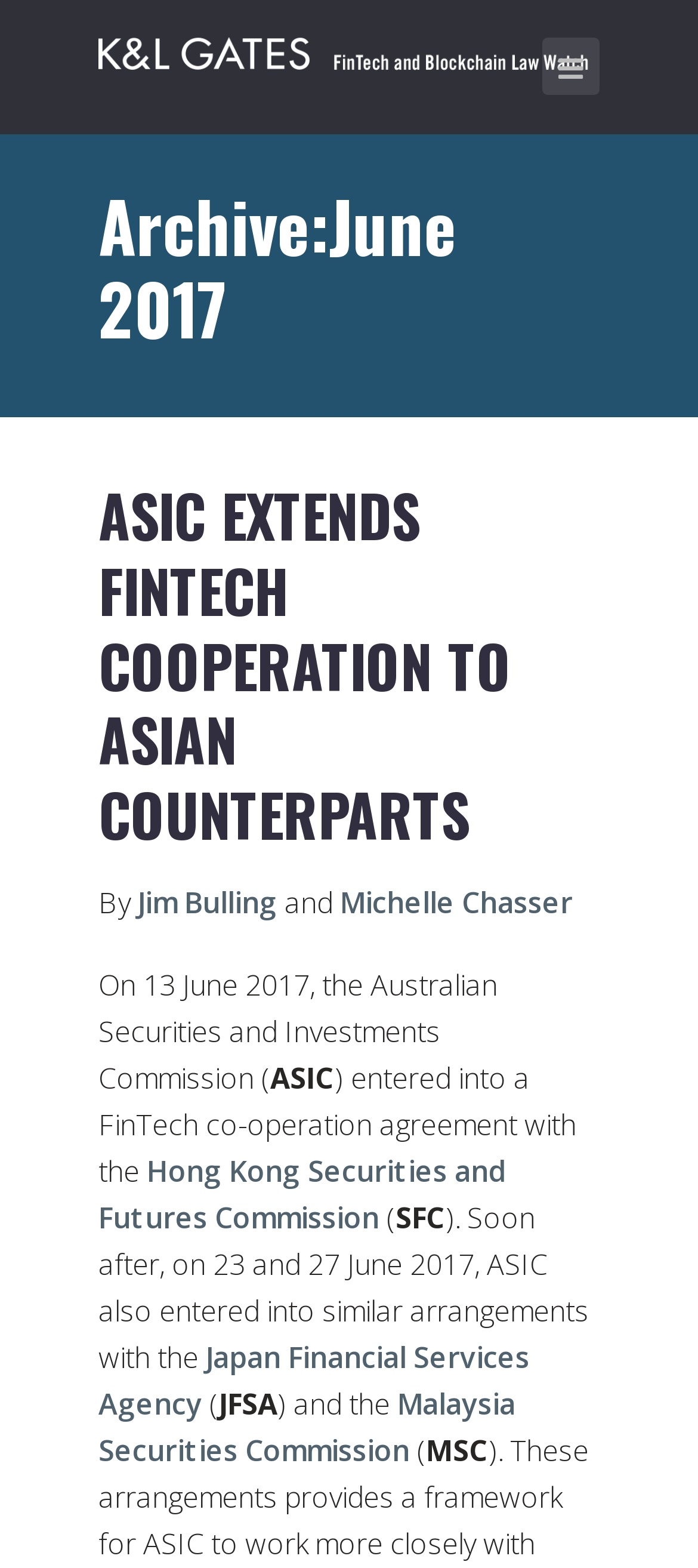Provide the bounding box coordinates, formatted as (top-left x, top-left y, bottom-right x, bottom-right y), with all values being floating point numbers between 0 and 1. Identify the bounding box of the UI element that matches the description: Michelle Chasser

[0.487, 0.563, 0.821, 0.589]